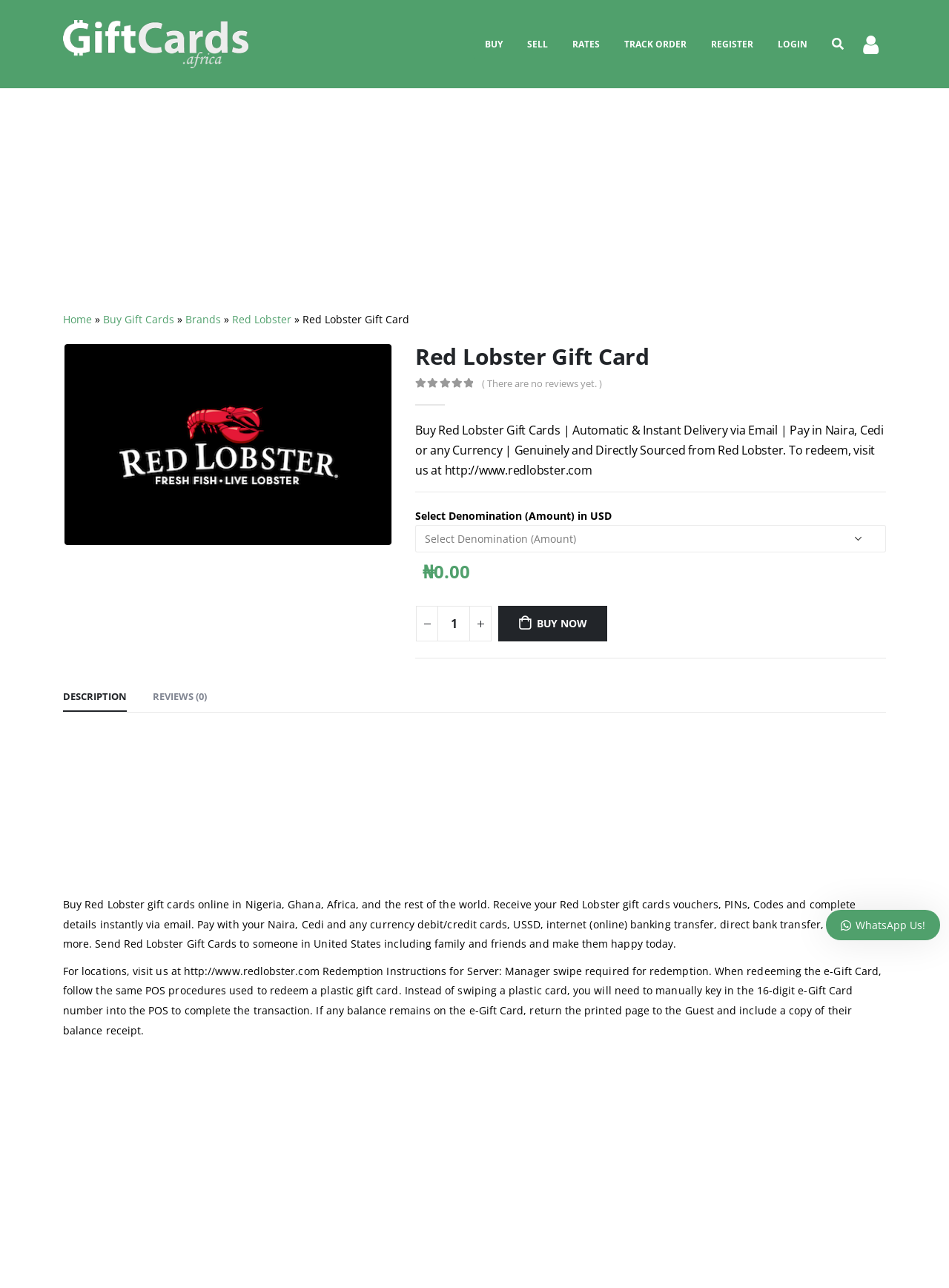Specify the bounding box coordinates of the area to click in order to execute this command: 'Select a denomination in USD'. The coordinates should consist of four float numbers ranging from 0 to 1, and should be formatted as [left, top, right, bottom].

[0.438, 0.407, 0.934, 0.429]